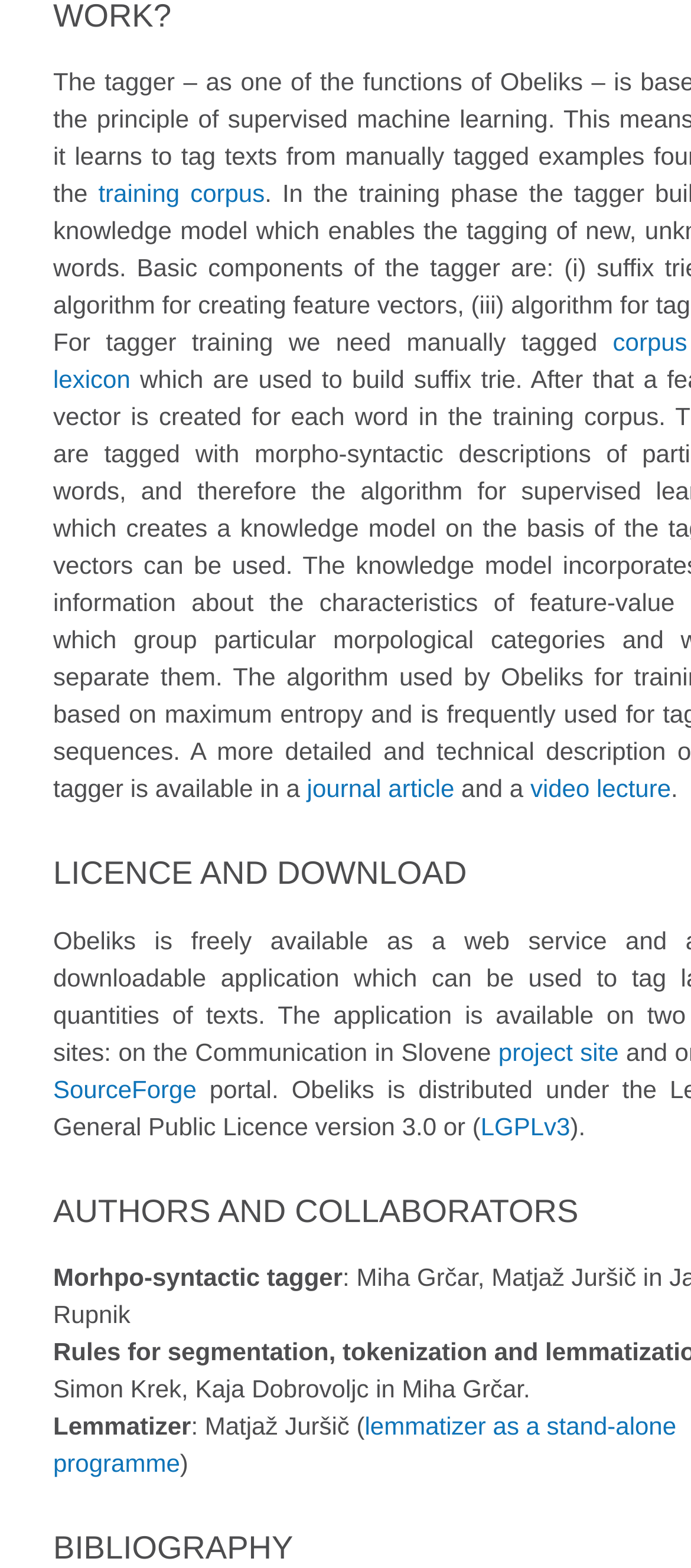Could you specify the bounding box coordinates for the clickable section to complete the following instruction: "go to the corpus"?

[0.887, 0.209, 0.995, 0.227]